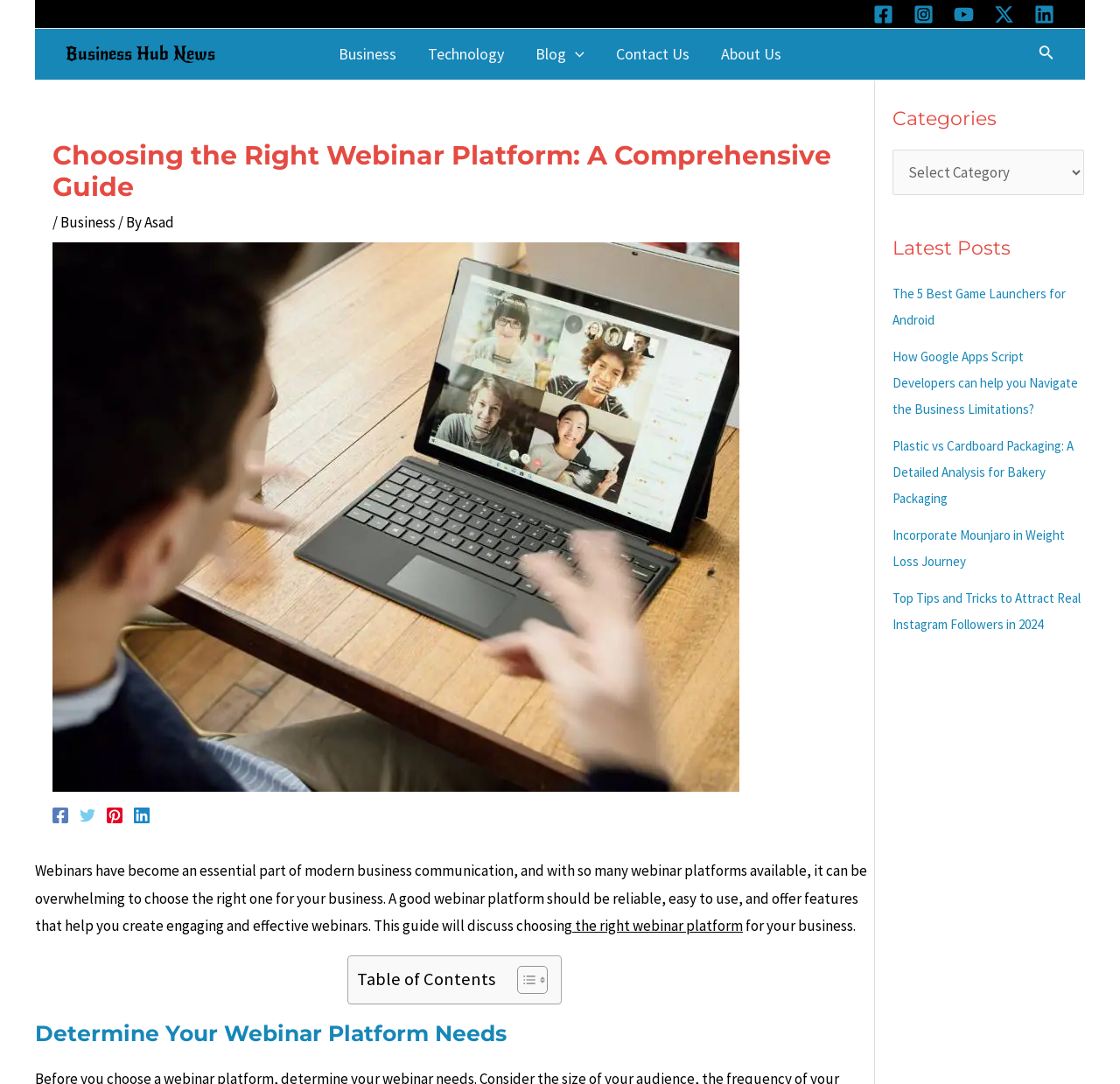Find the bounding box coordinates of the area to click in order to follow the instruction: "Click on the Facebook link".

[0.78, 0.004, 0.798, 0.023]